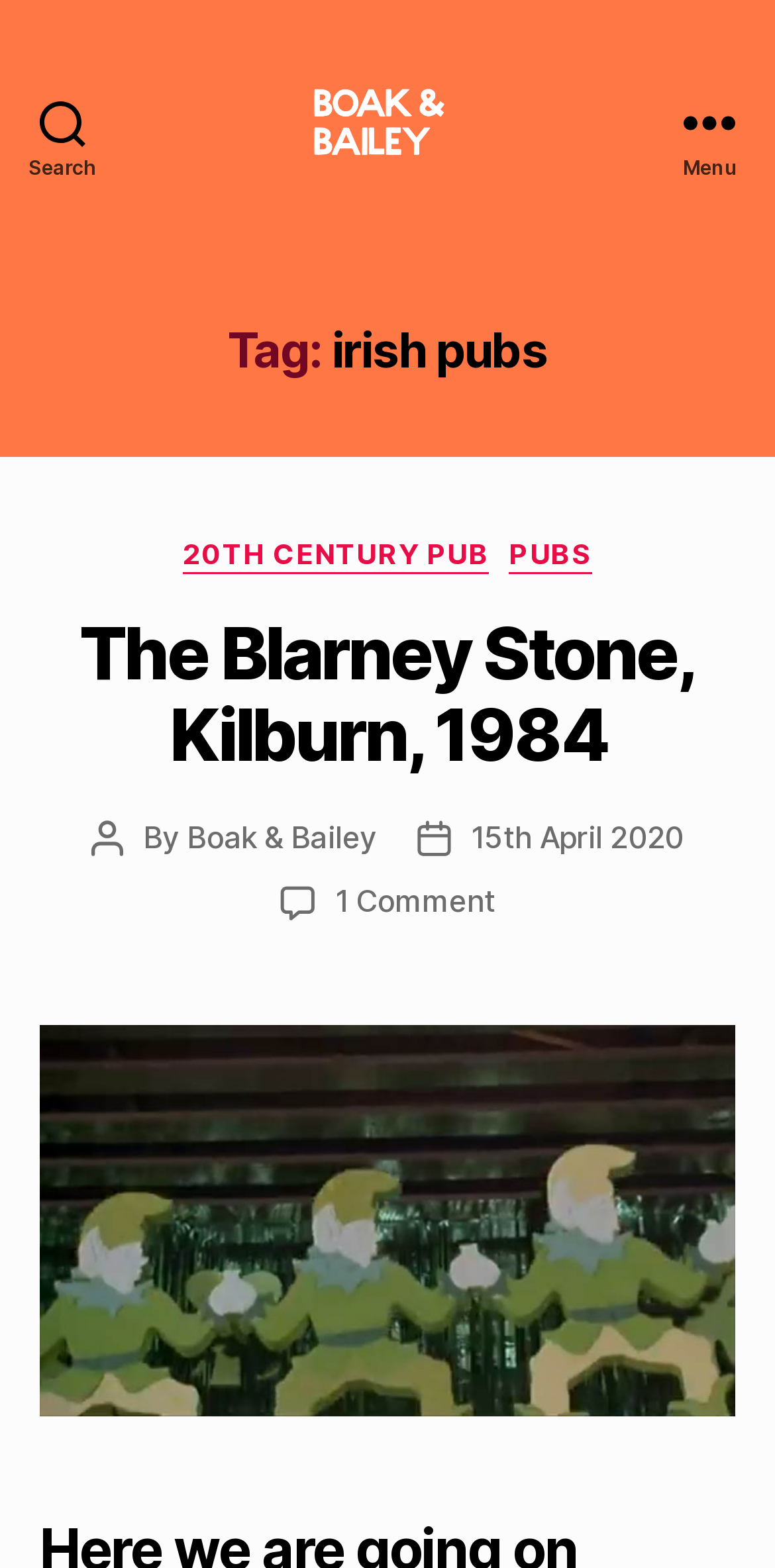Explain the contents of the webpage comprehensively.

The webpage is an archive page for "Irish Pubs" on Boak & Bailey's Beer Blog. At the top left, there is a search button. Next to it, on the top center, is the Boak & Bailey logo, which is an image linked to the blog's homepage. On the top right, there is a menu button.

Below the top section, there is a header section with a heading that reads "Tag: irish pubs". Underneath, there are two sections: a categories section and a blog post section. The categories section has two links, "20TH CENTURY PUB" and "PUBS", and a label that reads "Categories".

The blog post section has a heading that reads "The Blarney Stone, Kilburn, 1984", which is a link to the full post. Below the heading, there is a link to the post again, followed by information about the post author, "Boak & Bailey", and the post date, "15th April 2020". There is also a link to the comments section, which has one comment.

Below the text, there is an image of Leprechauns, which takes up most of the width of the page.